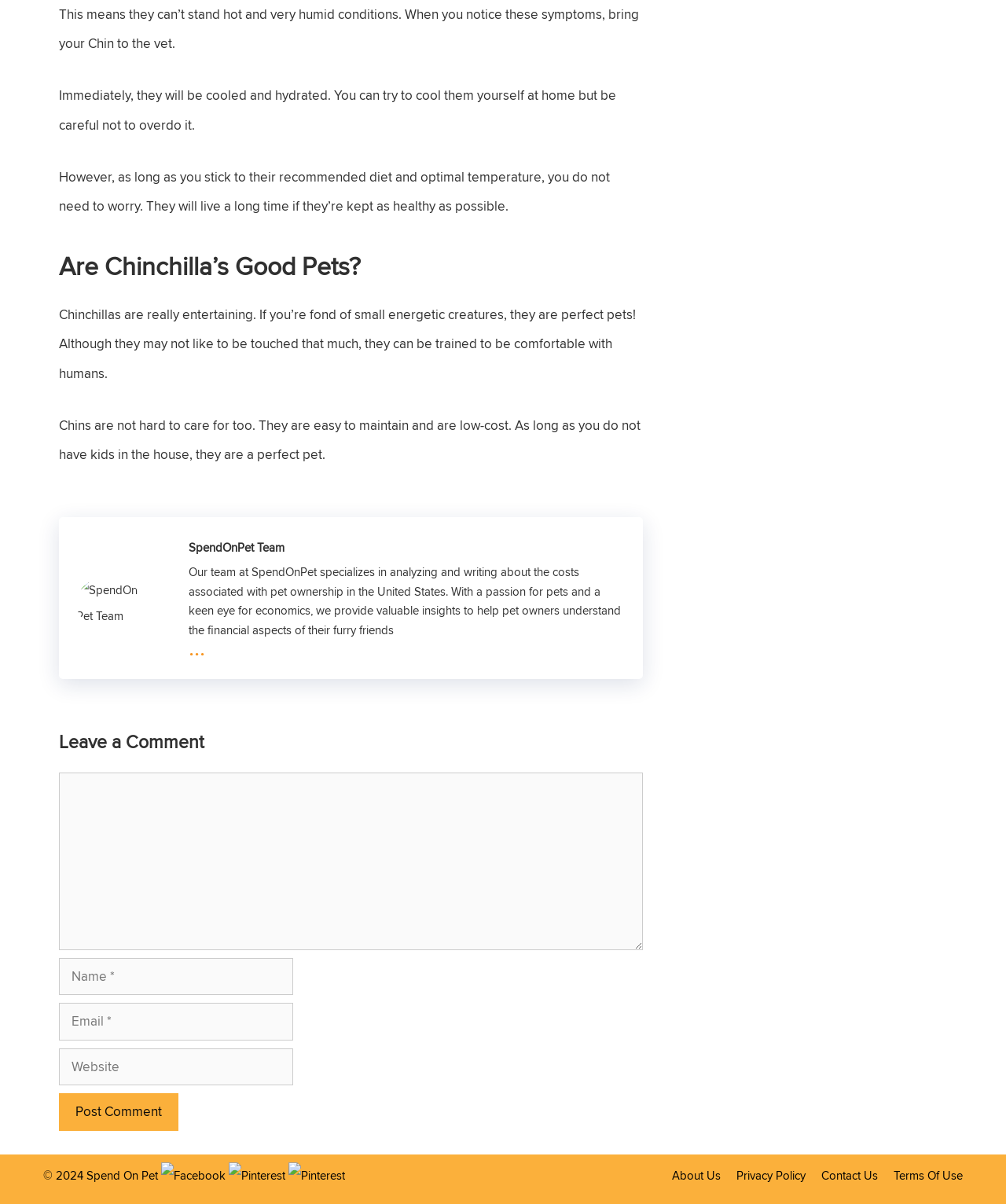Find the bounding box coordinates for the UI element whose description is: "parent_node: Comment name="author" placeholder="Name *"". The coordinates should be four float numbers between 0 and 1, in the format [left, top, right, bottom].

[0.059, 0.795, 0.291, 0.826]